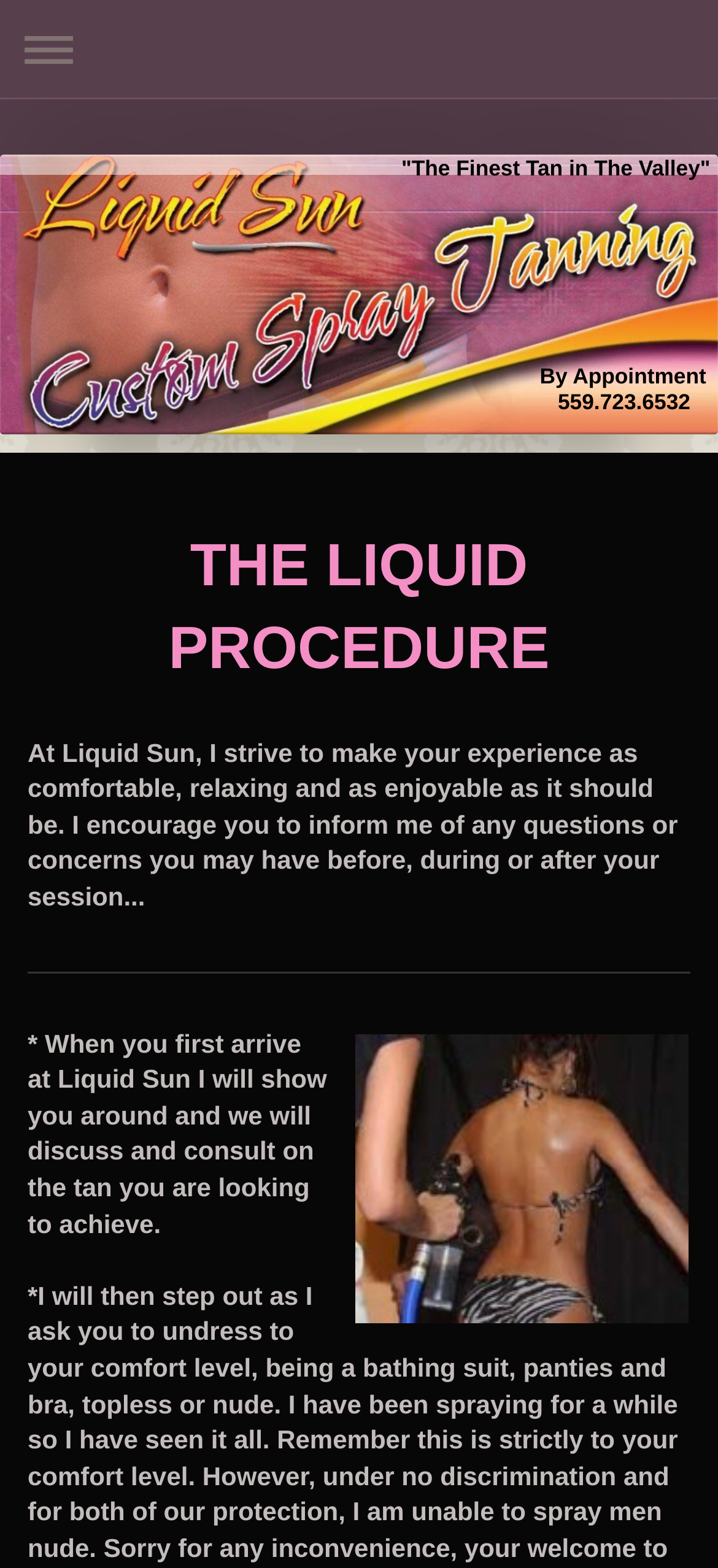Refer to the image and provide an in-depth answer to the question:
What is the goal of the business owner?

The goal of the business owner can be determined by looking at the StaticText element with the text 'At Liquid Sun, I strive to make your experience as comfortable, relaxing and as enjoyable as it should be.' This suggests that the business owner aims to provide a comfortable and enjoyable experience for their clients.